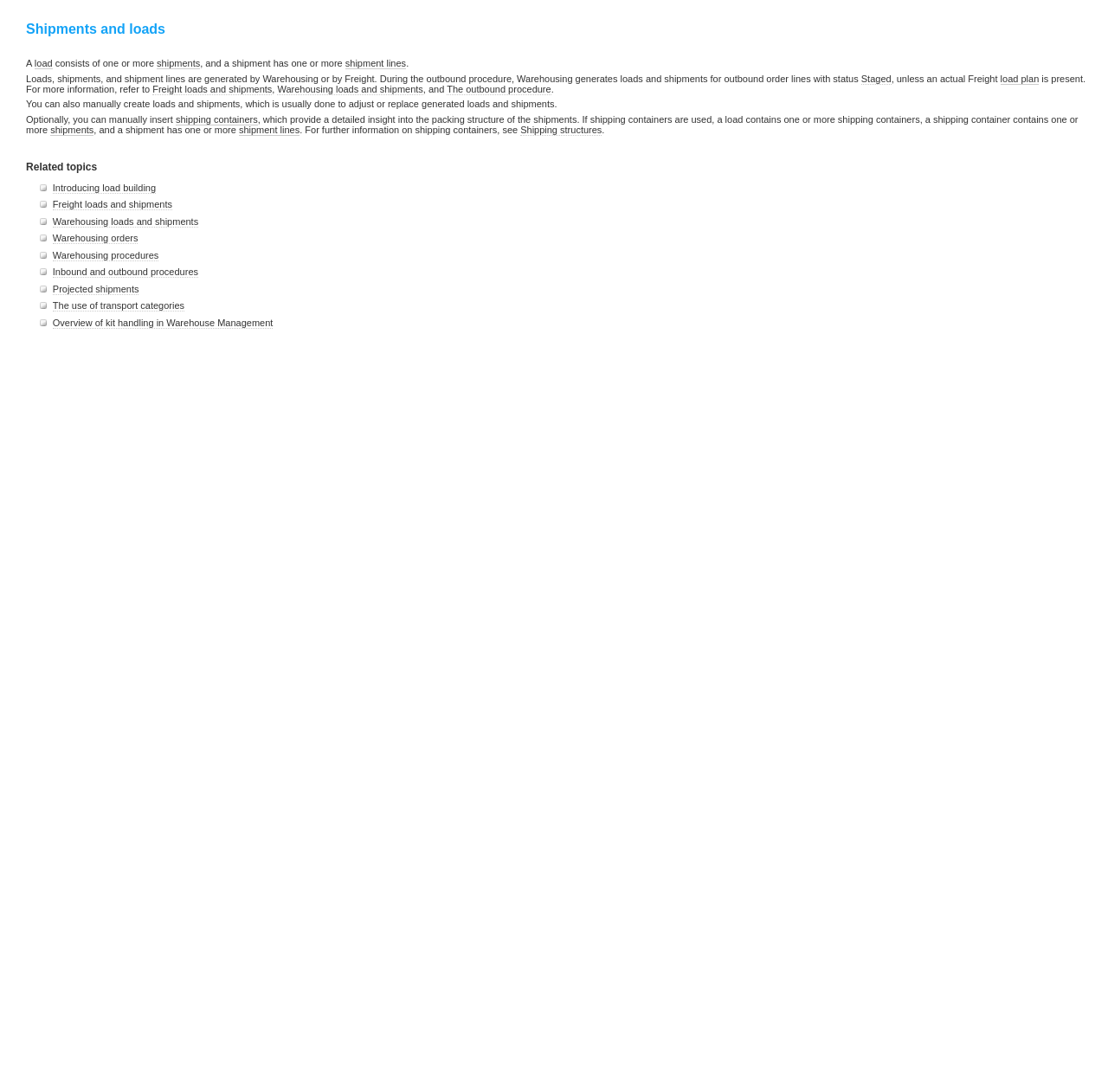Provide a one-word or short-phrase response to the question:
What is the purpose of manually creating loads and shipments?

to adjust or replace generated loads